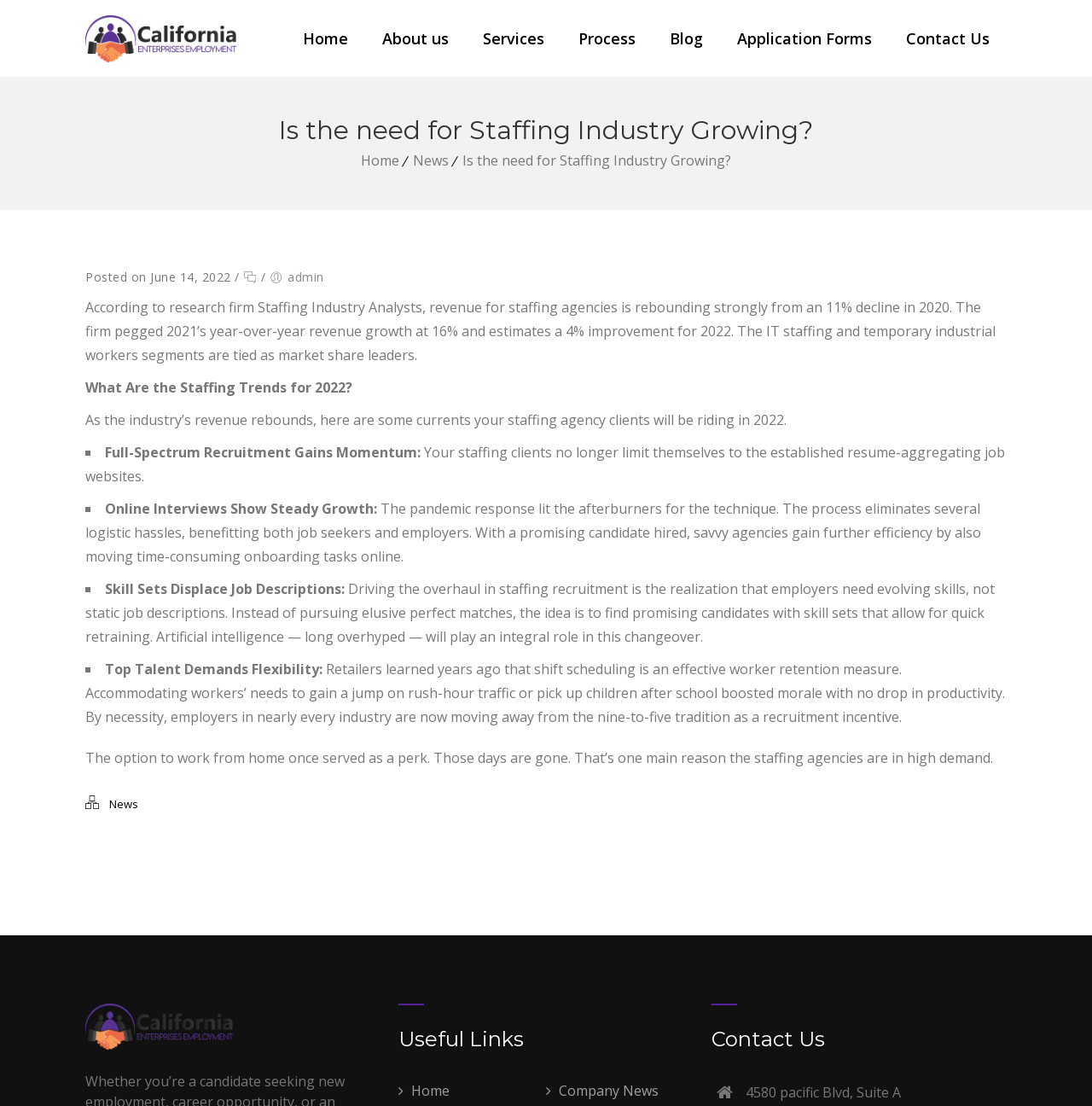Respond with a single word or short phrase to the following question: 
What is the topic of the article?

Staffing Industry